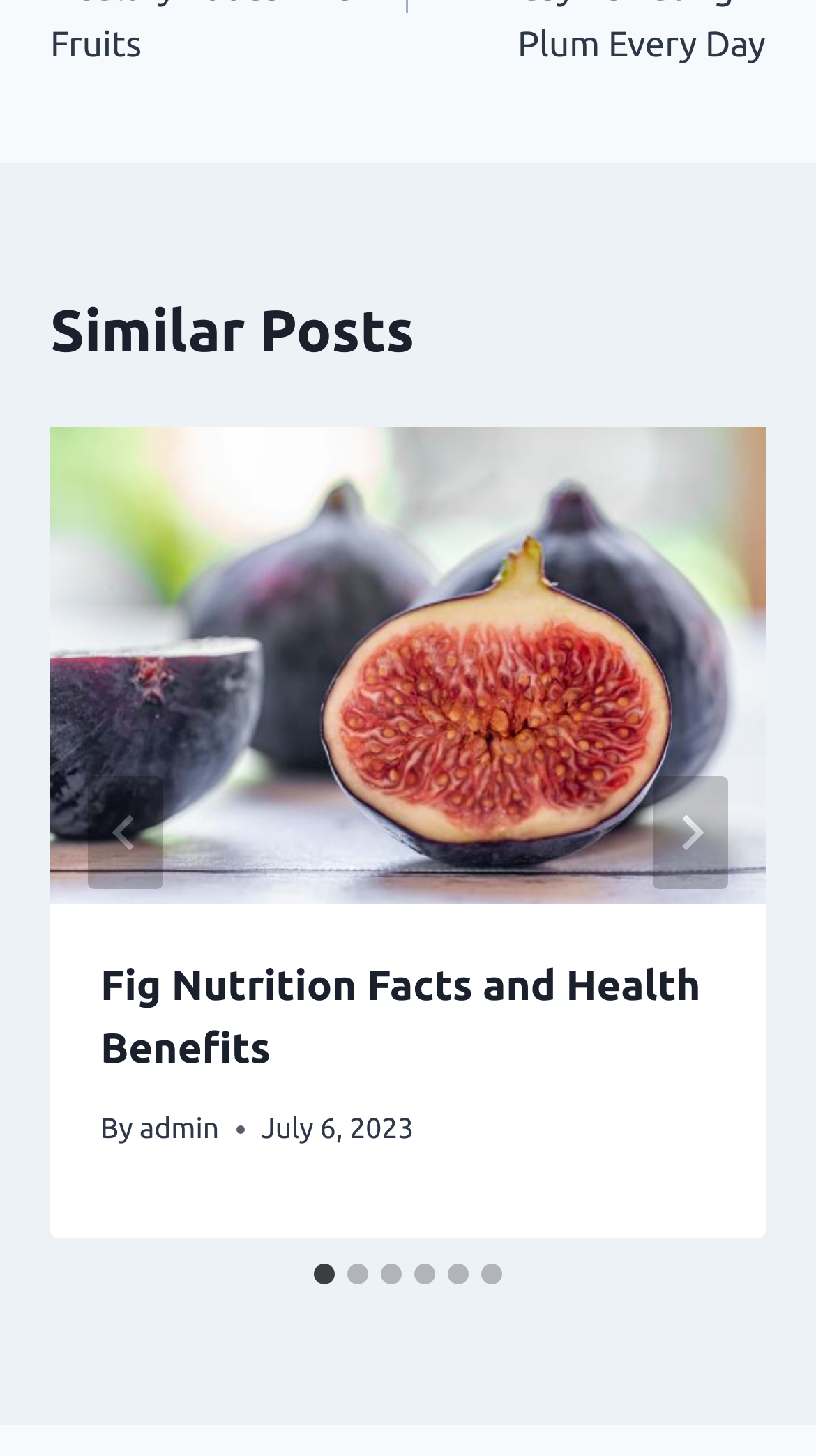What is the title of the first article?
We need a detailed and exhaustive answer to the question. Please elaborate.

The title of the first article can be found by looking at the text content of the article element, which is 'Fig Nutrition Facts and Health Benefits'.